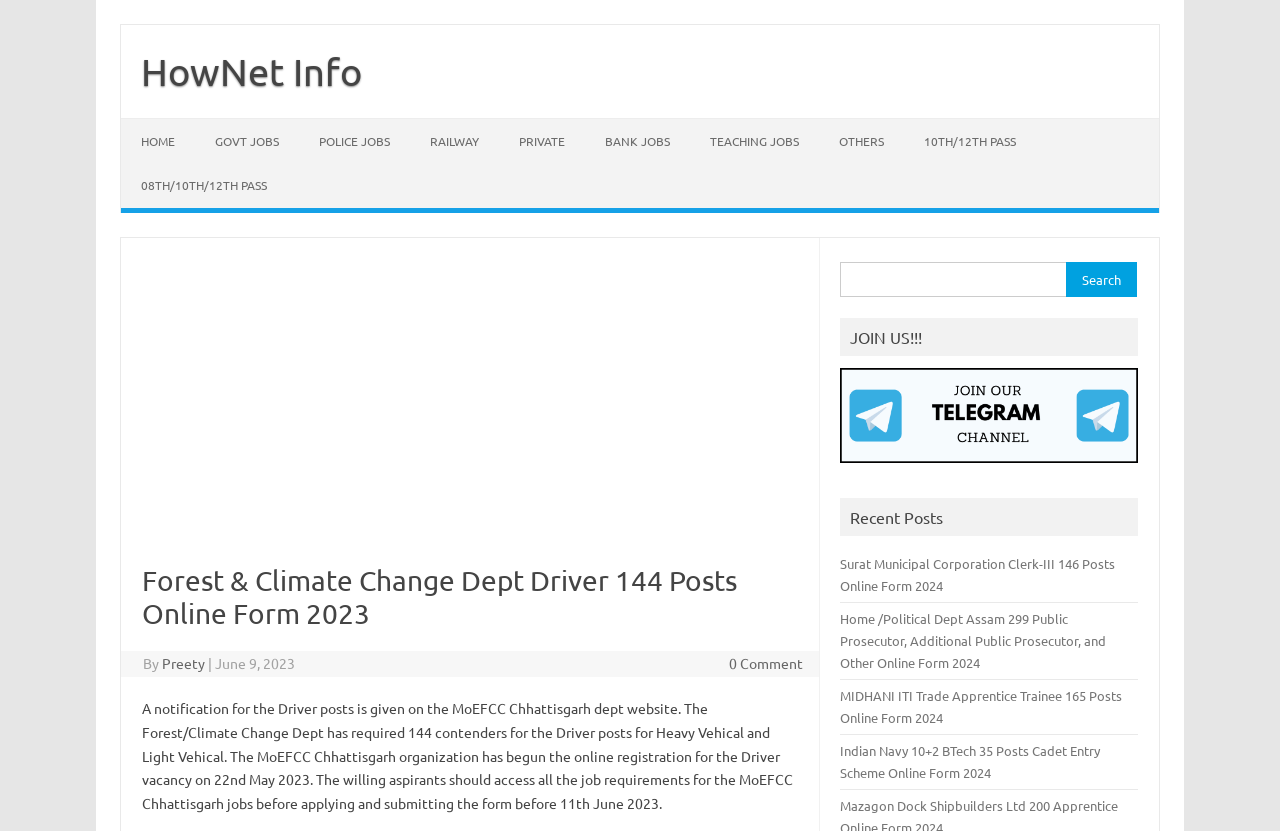What is the name of the author of the article?
We need a detailed and exhaustive answer to the question. Please elaborate.

The answer can be found in the header section of the webpage, where it says 'By Preety' followed by the date of the article.